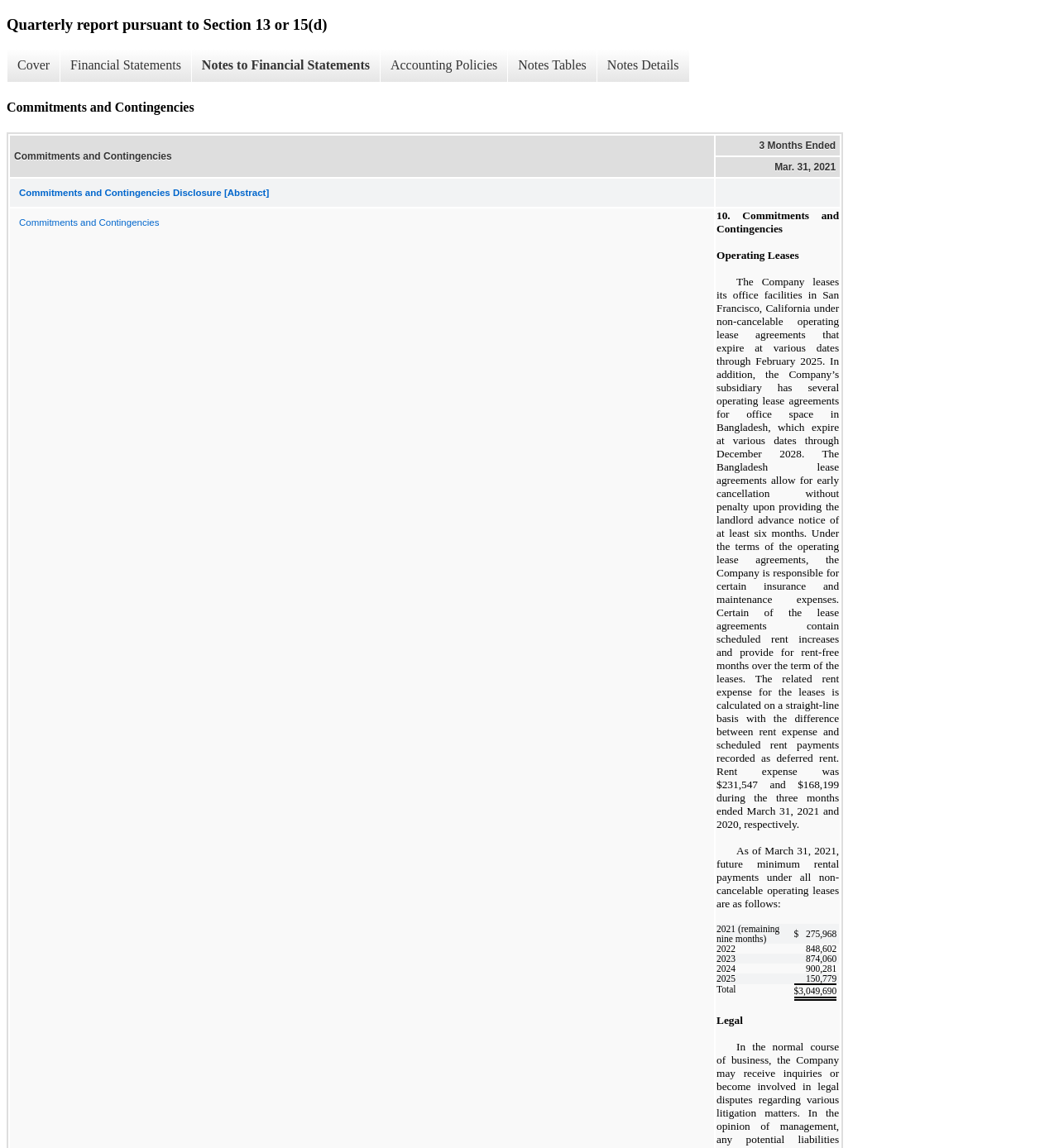Using the format (top-left x, top-left y, bottom-right x, bottom-right y), provide the bounding box coordinates for the described UI element. All values should be floating point numbers between 0 and 1: Commitments and Contingencies

[0.01, 0.182, 0.673, 0.205]